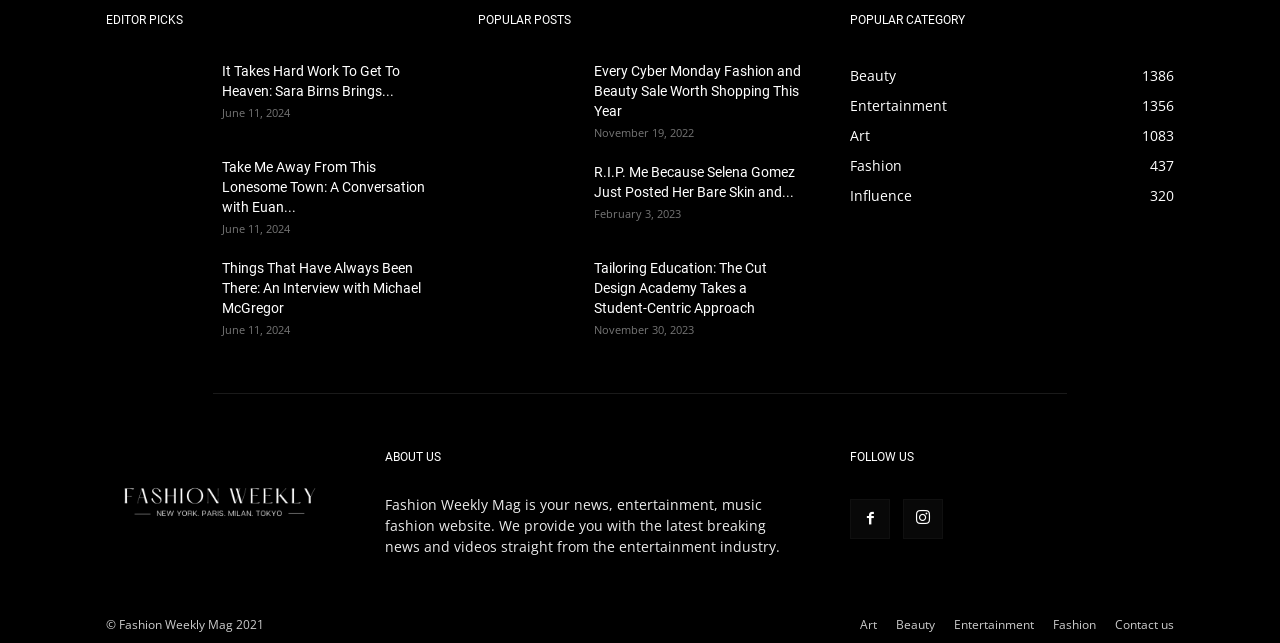Answer briefly with one word or phrase:
What is the copyright year of the website?

2021